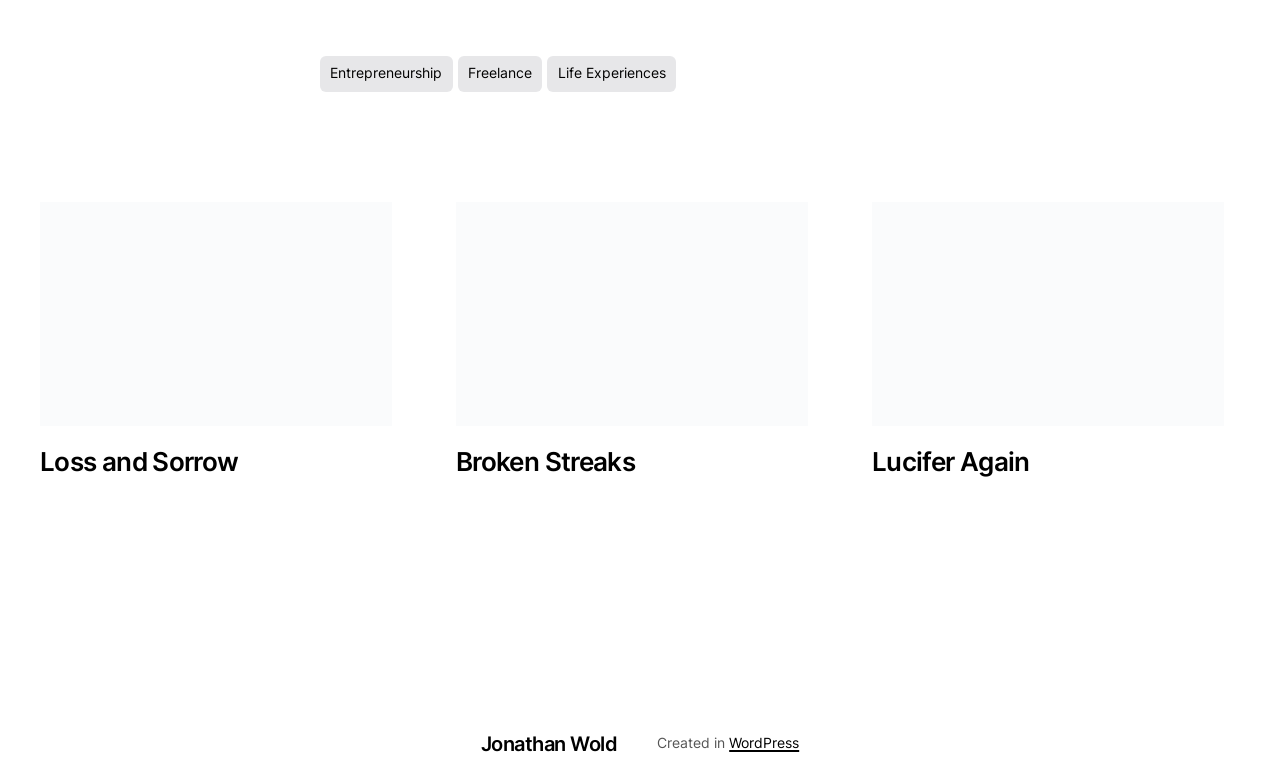Provide your answer in a single word or phrase: 
What is the category of the first link?

Entrepreneurship